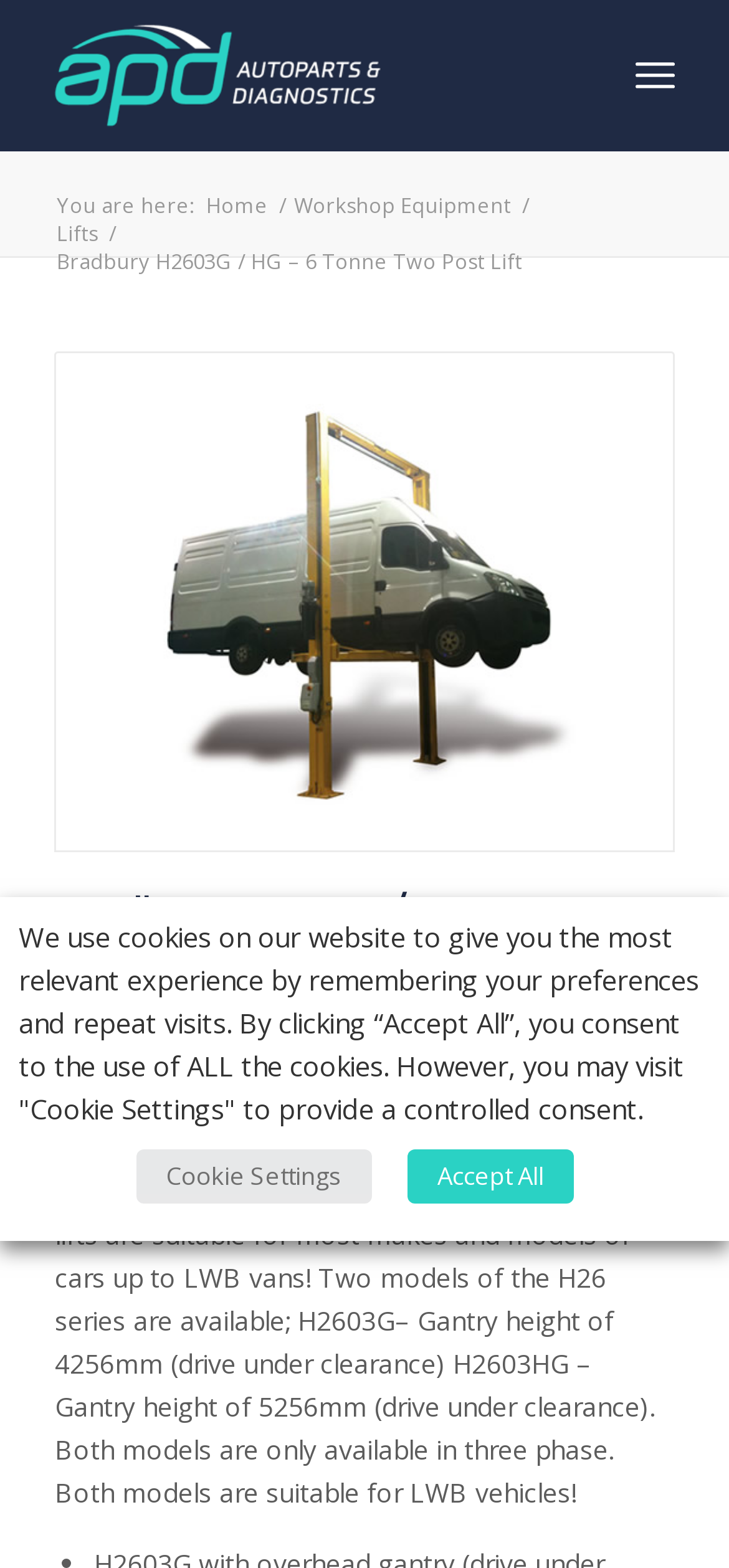Please determine the bounding box coordinates of the clickable area required to carry out the following instruction: "Read more about Bradbury H2603G / HG – 6 Tonne Two Post Lift". The coordinates must be four float numbers between 0 and 1, represented as [left, top, right, bottom].

[0.075, 0.224, 0.925, 0.544]